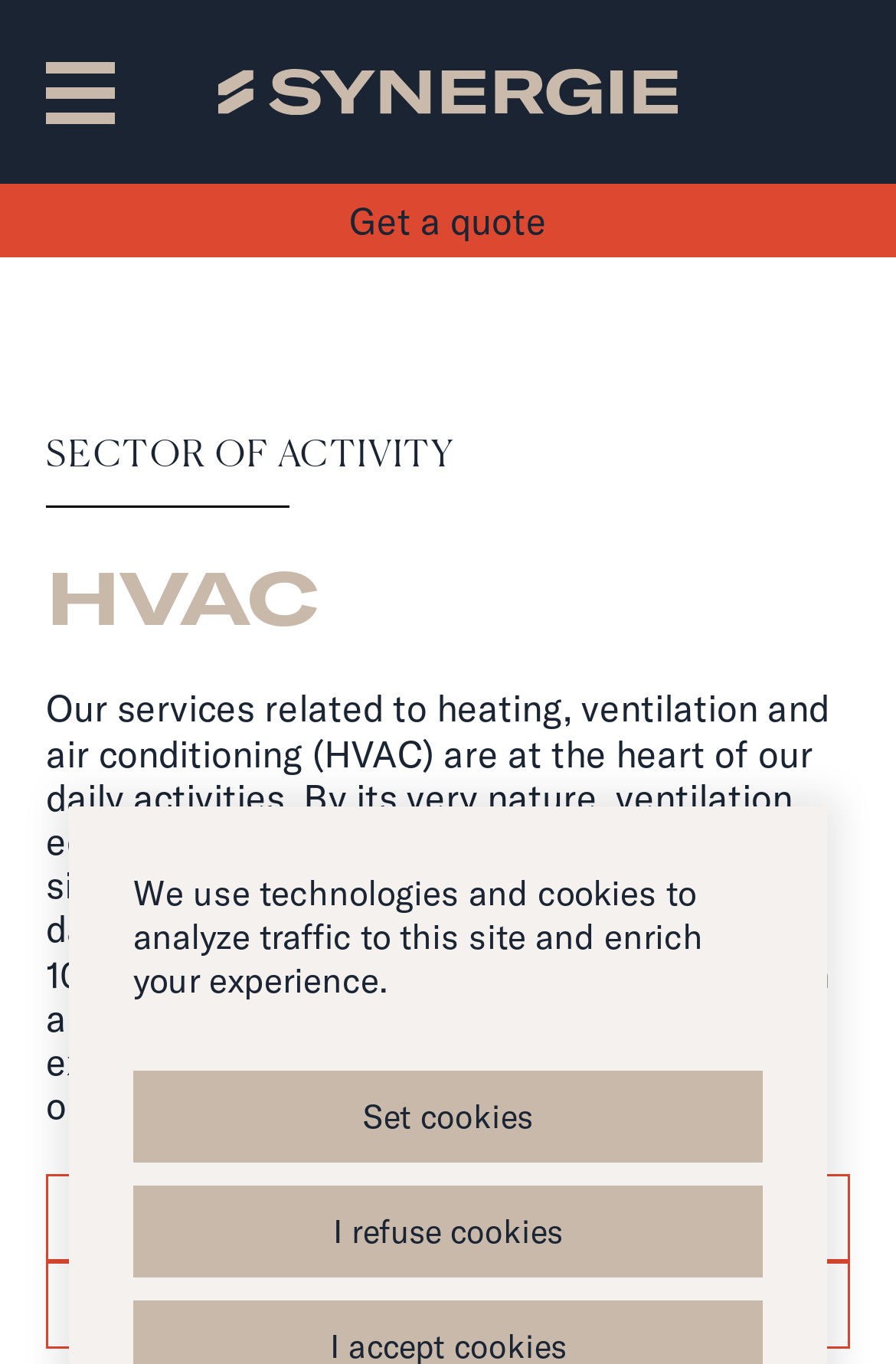Bounding box coordinates are to be given in the format (top-left x, top-left y, bottom-right x, bottom-right y). All values must be floating point numbers between 0 and 1. Provide the bounding box coordinate for the UI element described as: Connect with us on Messenger

[0.051, 0.925, 0.949, 0.998]